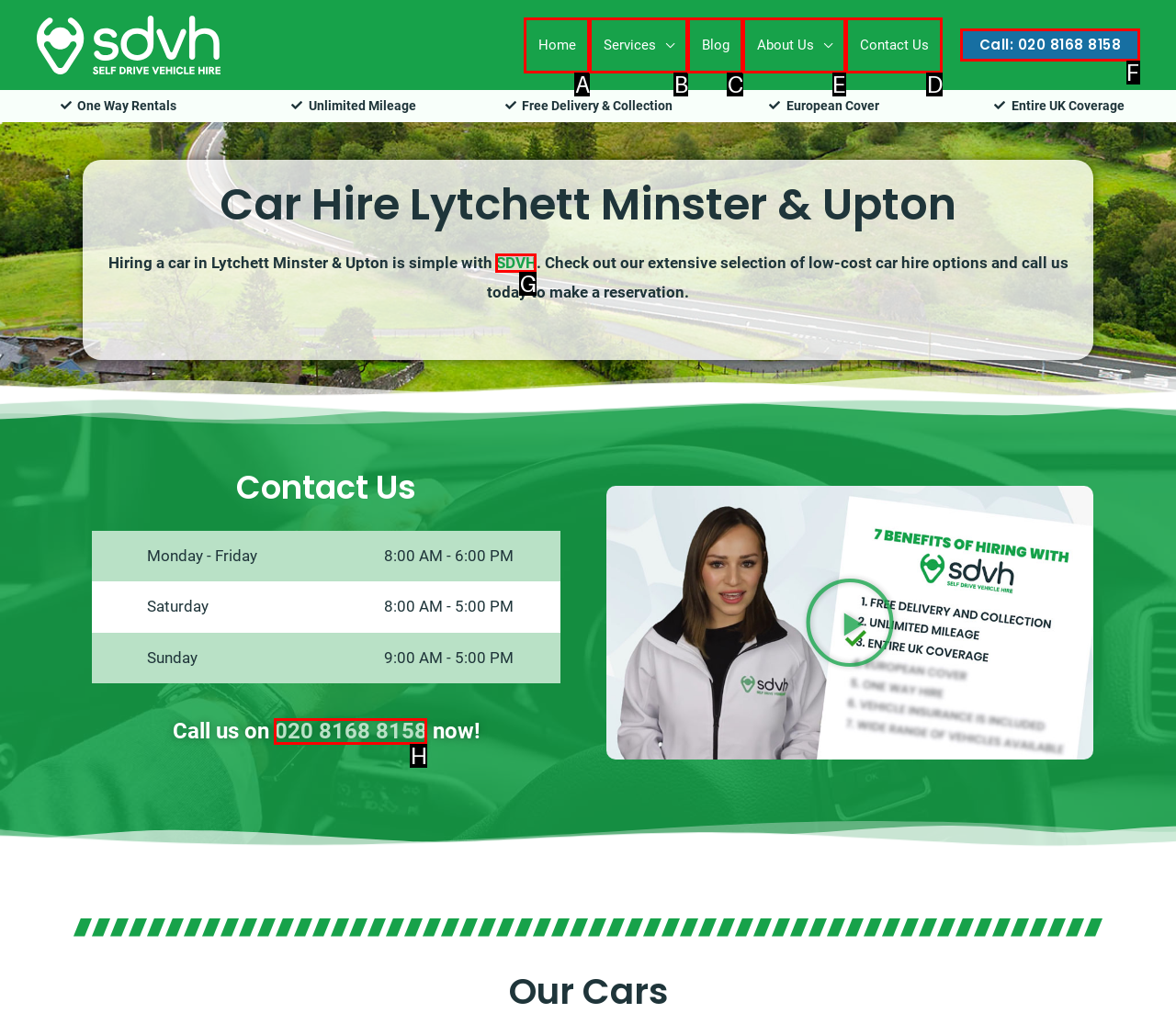Determine which HTML element I should select to execute the task: Visit the 'About Us' page
Reply with the corresponding option's letter from the given choices directly.

E